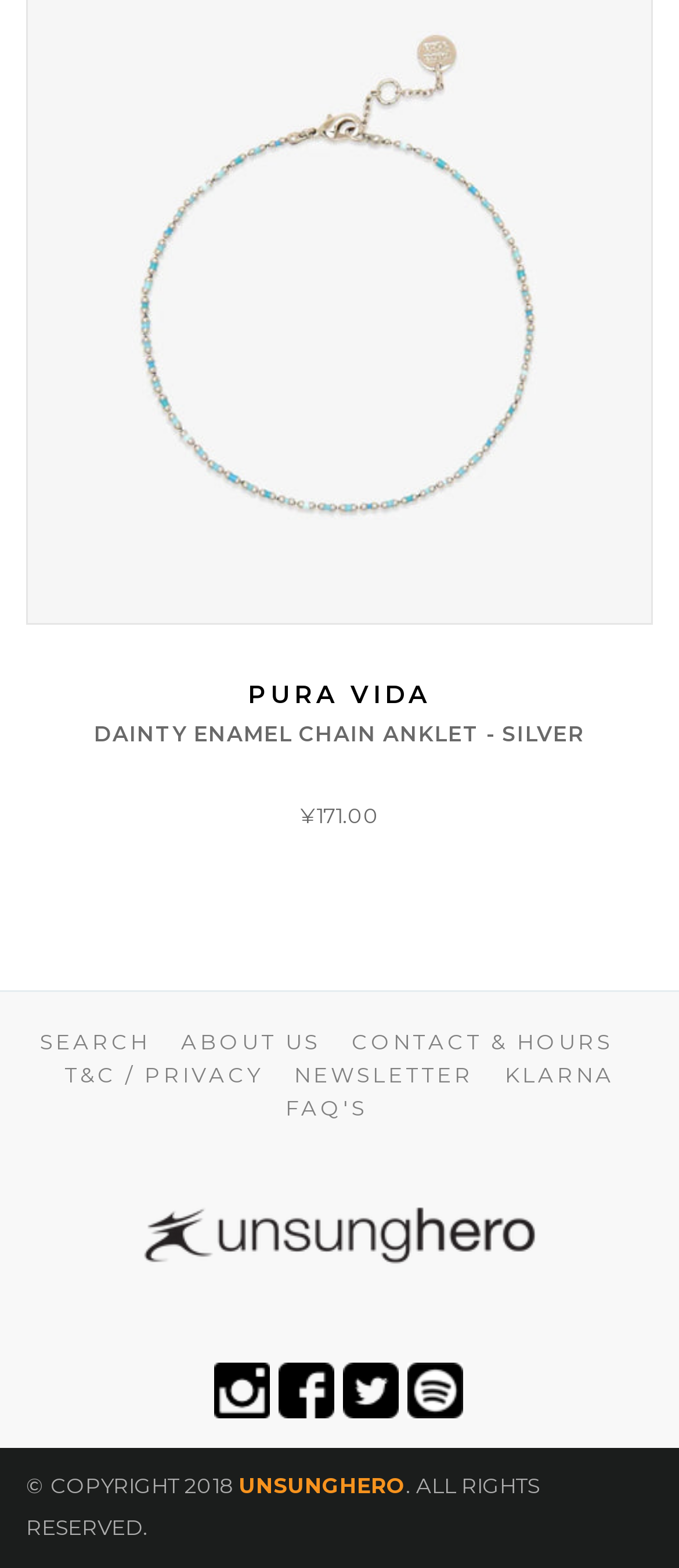Please pinpoint the bounding box coordinates for the region I should click to adhere to this instruction: "View product details".

[0.138, 0.46, 0.862, 0.476]